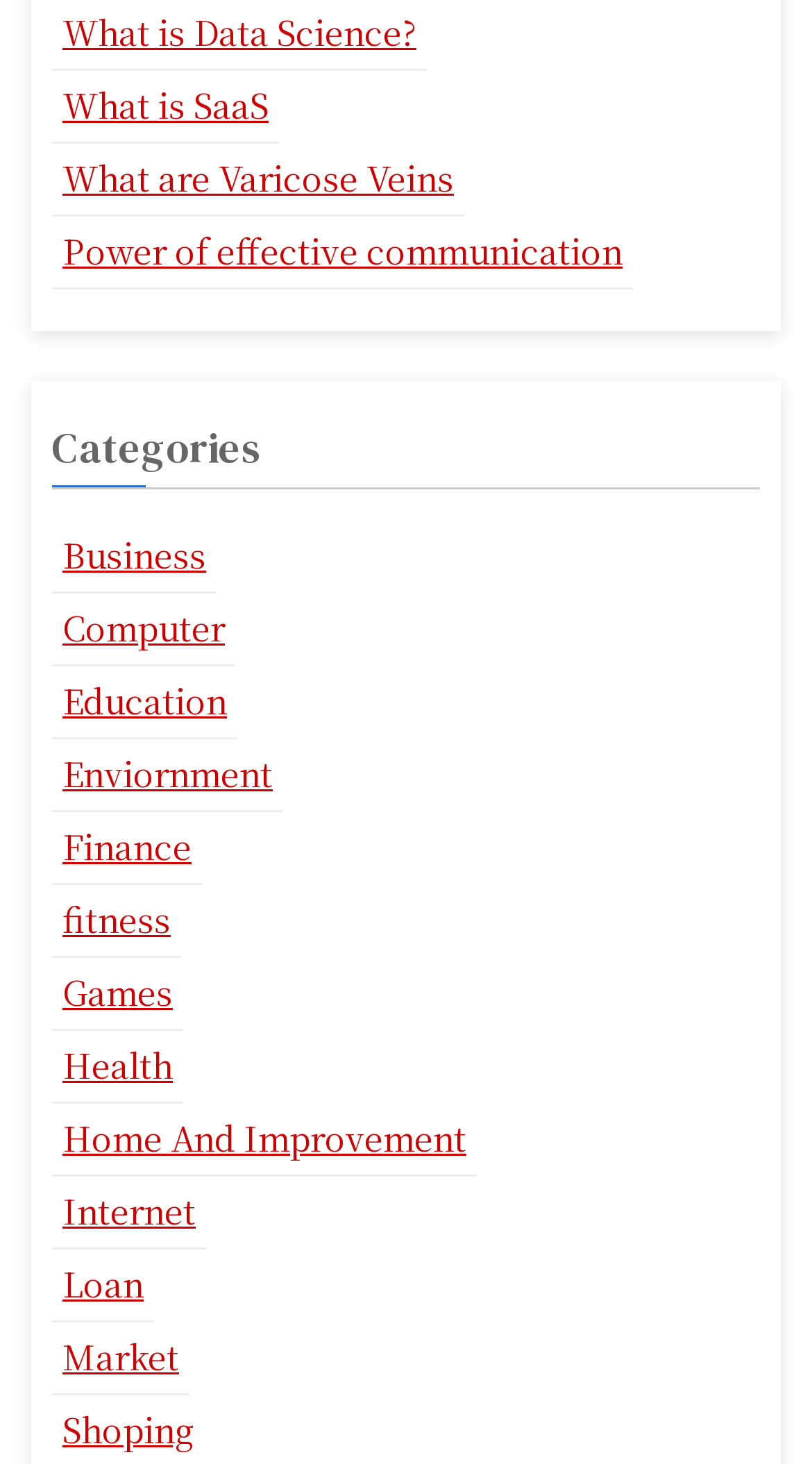What is the first category listed? Examine the screenshot and reply using just one word or a brief phrase.

Business